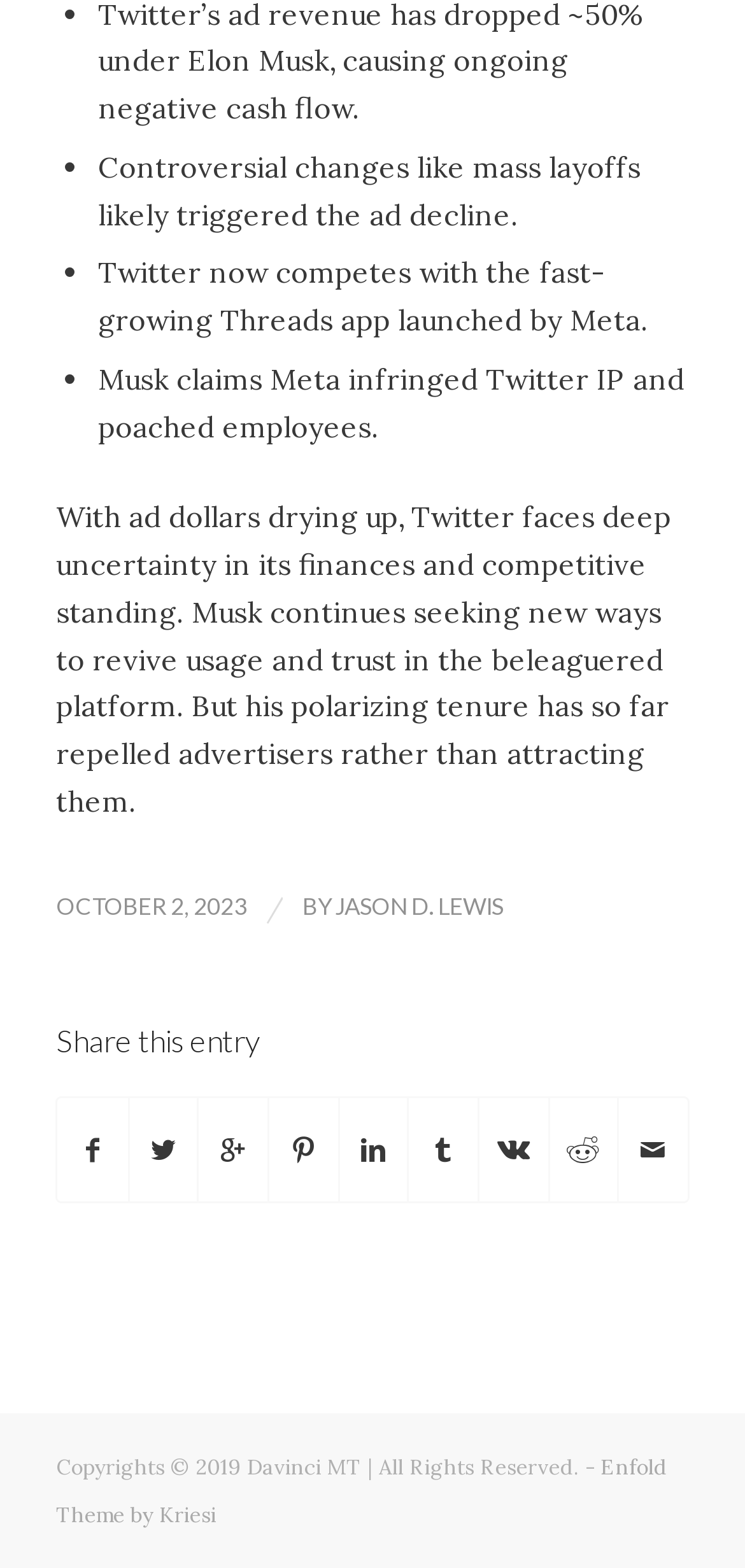Please specify the bounding box coordinates of the clickable section necessary to execute the following command: "Read the article Steve Newton: Learn and Pay It Forward".

None